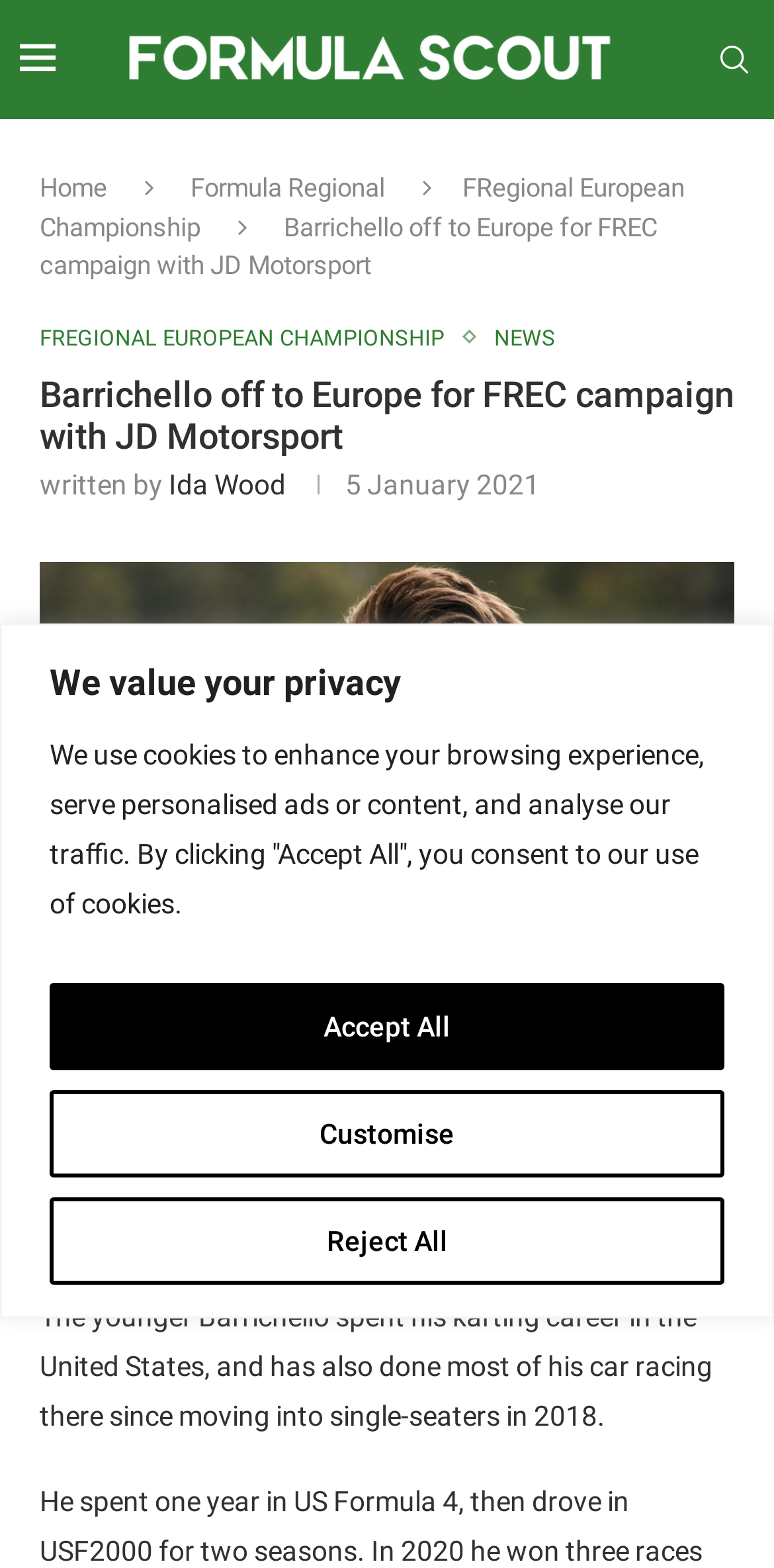Determine the bounding box for the HTML element described here: "News". The coordinates should be given as [left, top, right, bottom] with each number being a float between 0 and 1.

[0.638, 0.207, 0.718, 0.224]